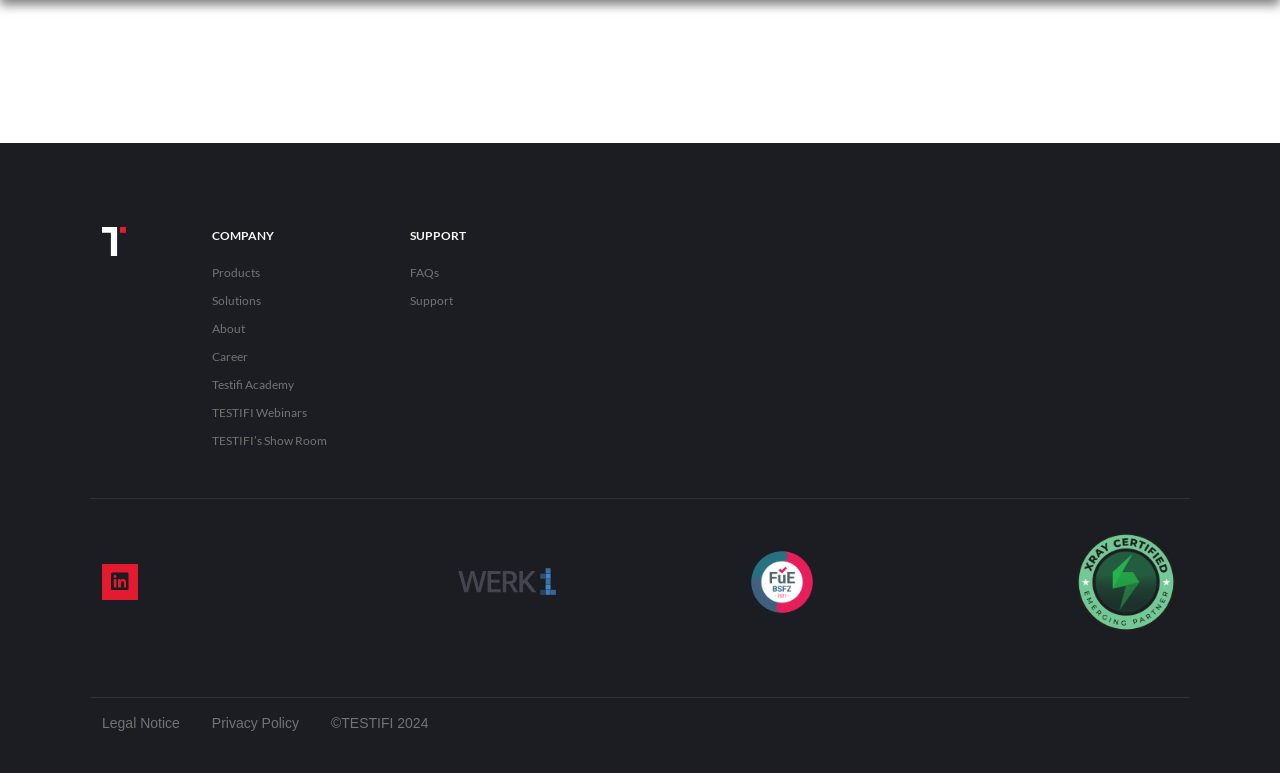Respond to the following query with just one word or a short phrase: 
What is the second menu item?

Solutions